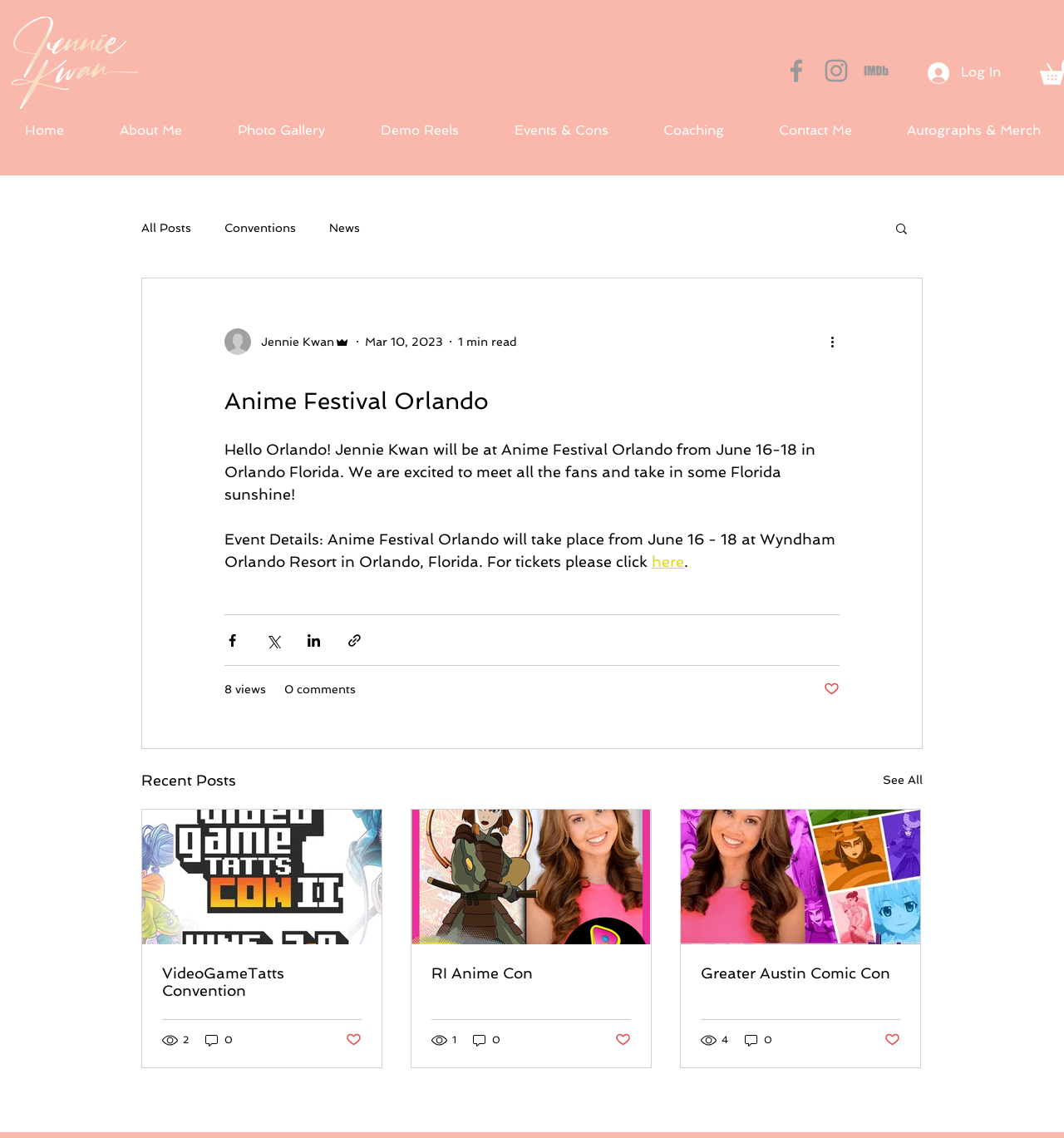What is the location of the Anime Festival Orlando?
Based on the visual details in the image, please answer the question thoroughly.

The location of the Anime Festival Orlando can be found in the article section, which states 'Event Details: Anime Festival Orlando will take place from June 16 - 18 at Wyndham Orlando Resort in Orlando, Florida.' Hence, the answer is Wyndham Orlando Resort in Orlando, Florida.